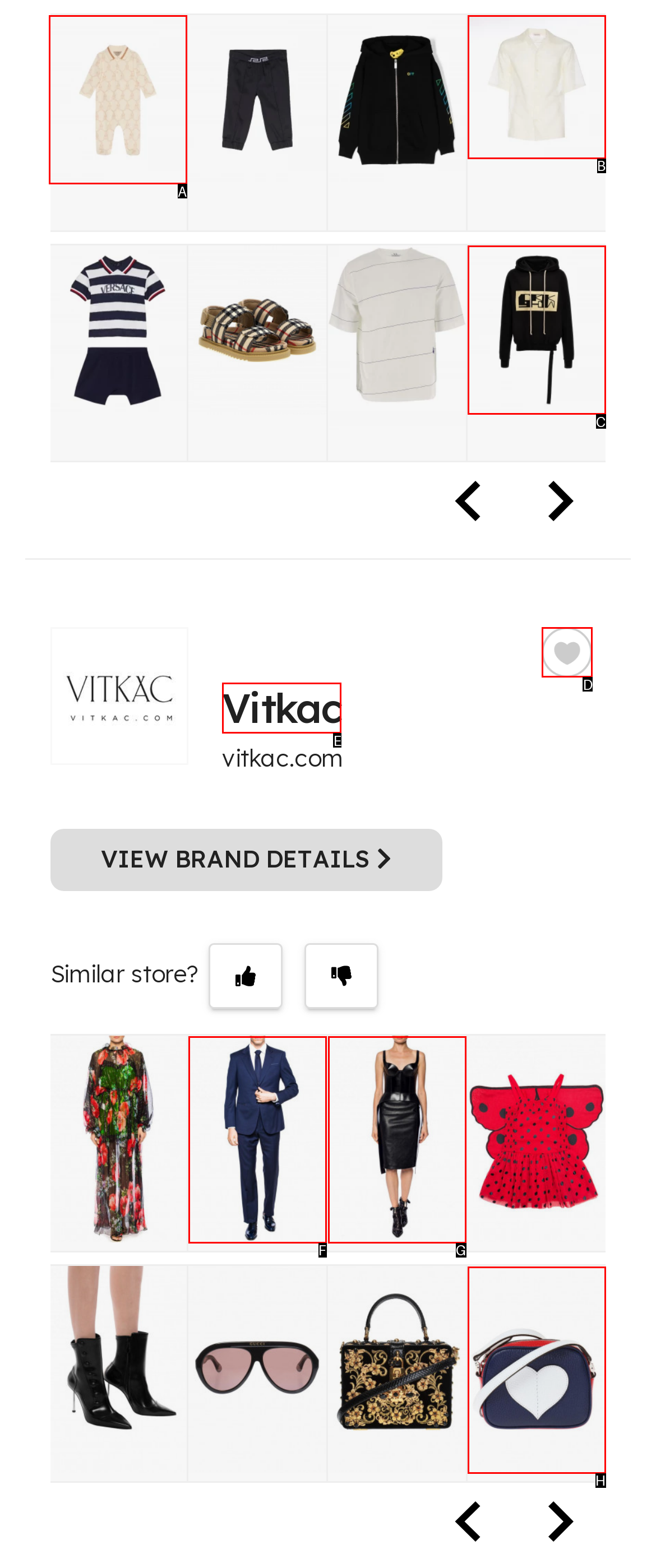Indicate which HTML element you need to click to complete the task: Click on the favorite button. Provide the letter of the selected option directly.

D